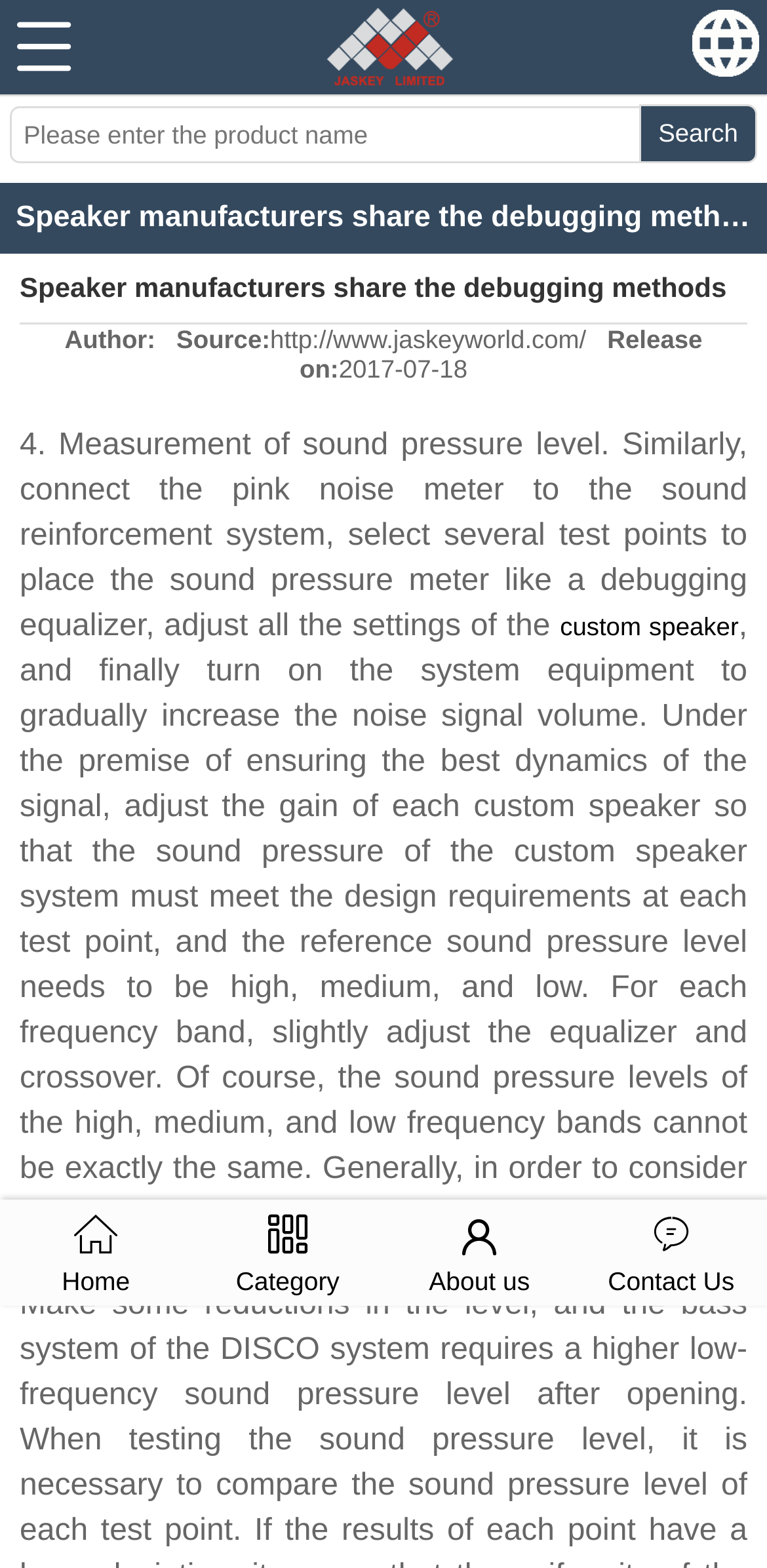How many navigation links are at the bottom of the webpage?
Kindly give a detailed and elaborate answer to the question.

At the bottom of the webpage, there are four navigation links: 'Home', 'Category', 'About us', and 'Contact Us'. These links are represented by icons and text.